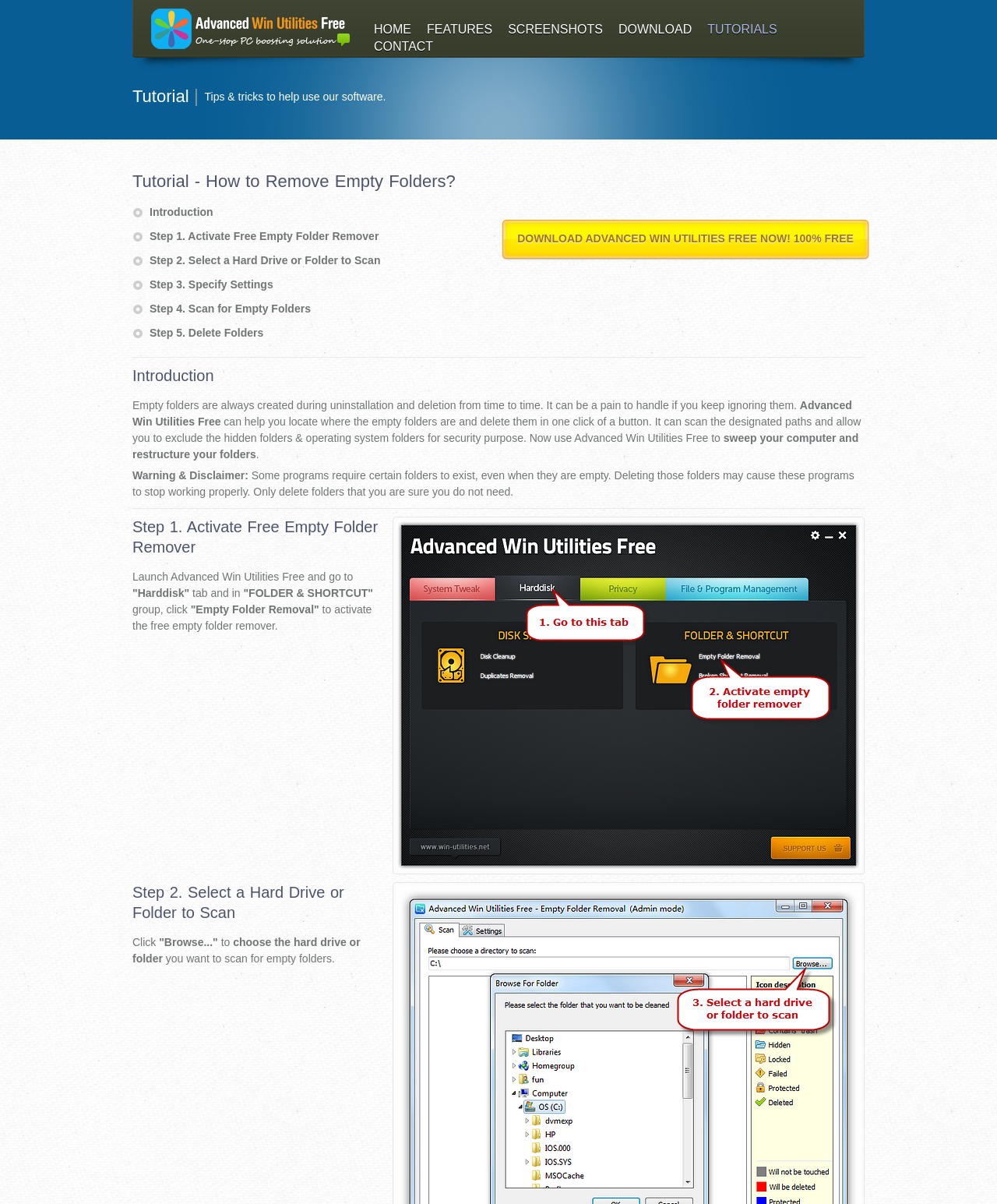Identify the bounding box coordinates for the region to click in order to carry out this instruction: "Click the logo". Provide the coordinates using four float numbers between 0 and 1, formatted as [left, top, right, bottom].

[0.133, 0.004, 0.352, 0.047]